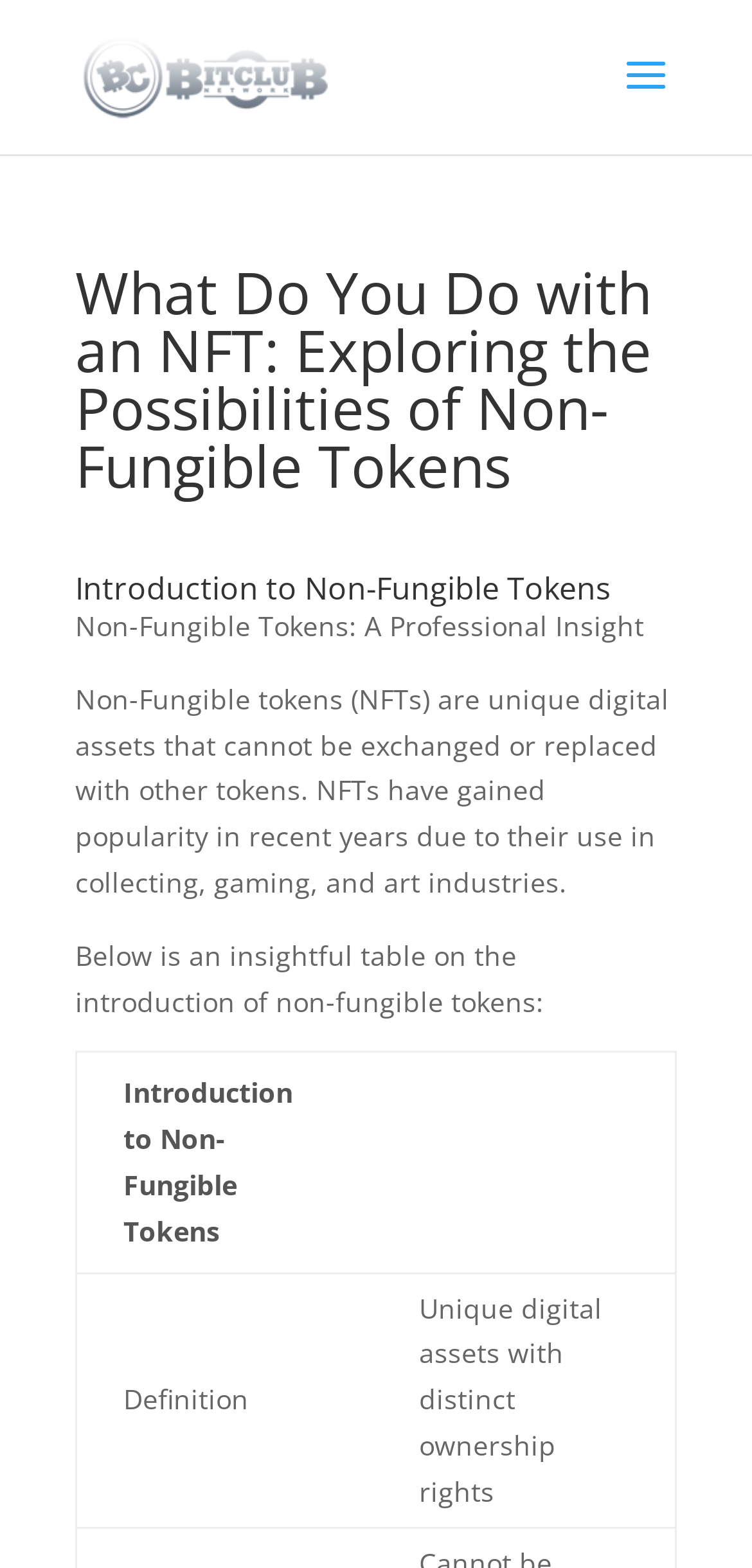What is the use of NFTs mentioned on the webpage?
Carefully analyze the image and provide a detailed answer to the question.

According to the webpage, NFTs have gained popularity in recent years due to their use in collecting, gaming, and art industries.